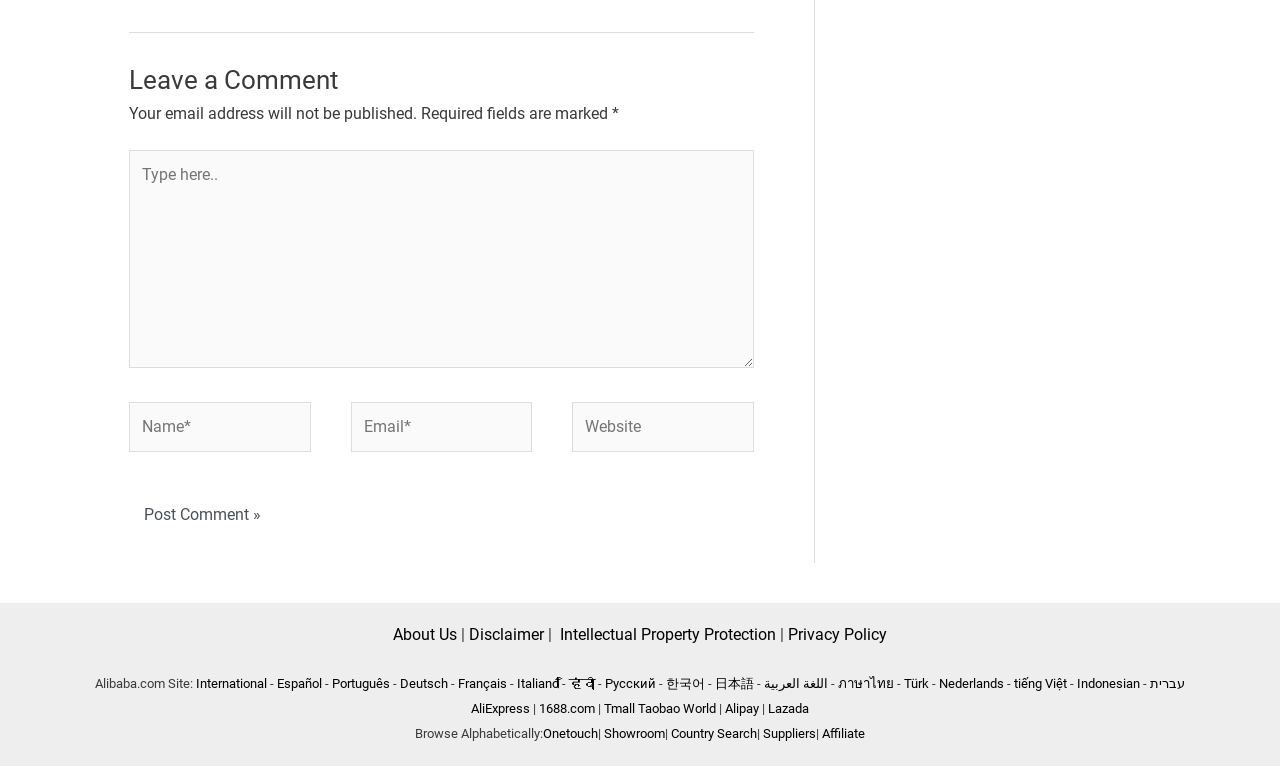Determine the bounding box coordinates of the clickable element to achieve the following action: 'Post a comment'. Provide the coordinates as four float values between 0 and 1, formatted as [left, top, right, bottom].

[0.101, 0.639, 0.216, 0.704]